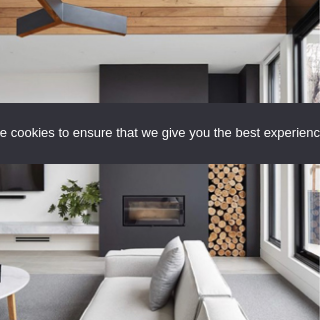What is placed beside the fireplace?
Carefully analyze the image and provide a detailed answer to the question.

According to the caption, 'the neatly stacked logs beside the fireplace add a touch of natural texture and warmth to the space', indicating that logs are placed beside the fireplace.